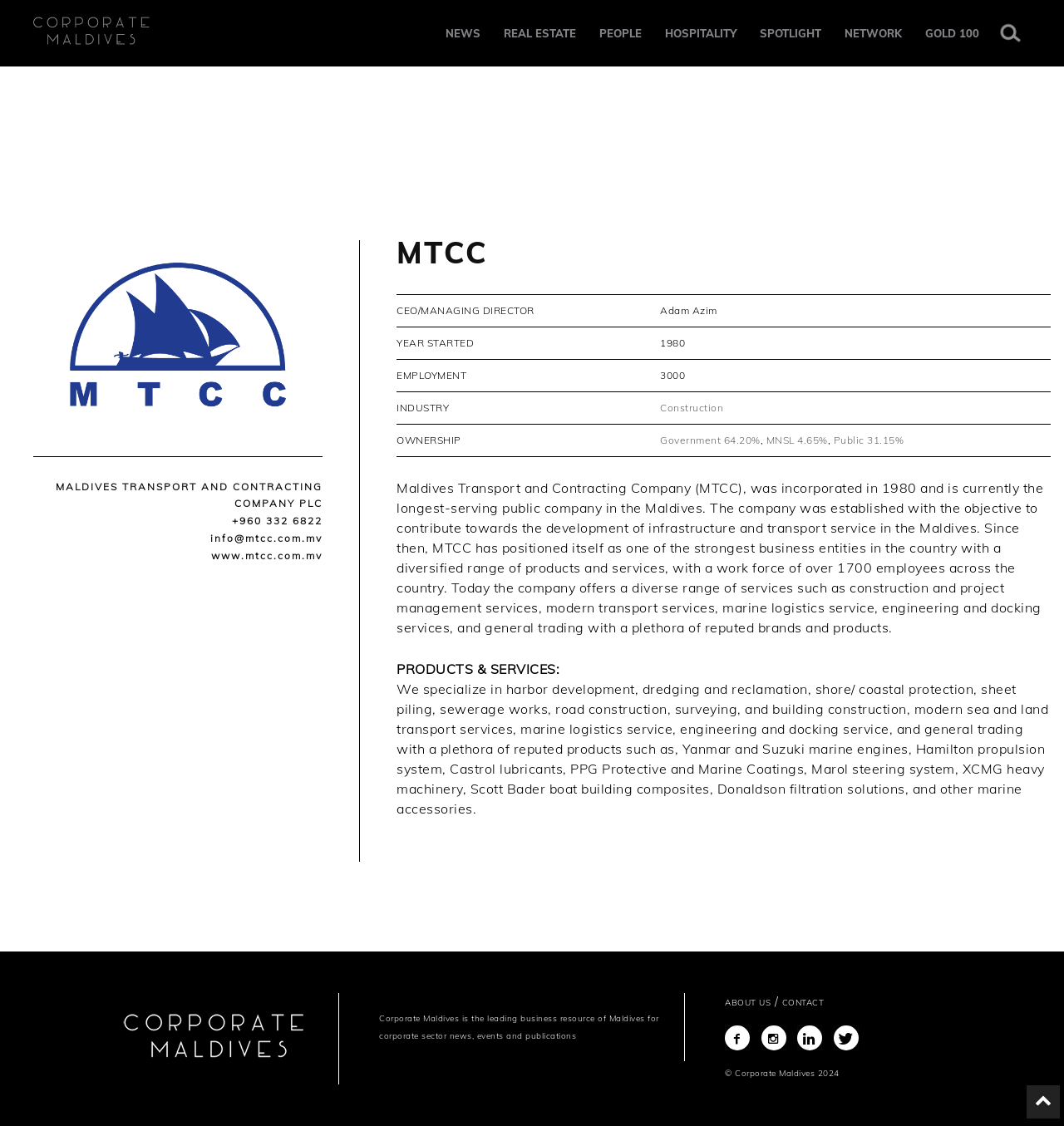What is the name of the company?
Based on the screenshot, provide a one-word or short-phrase response.

MTCC